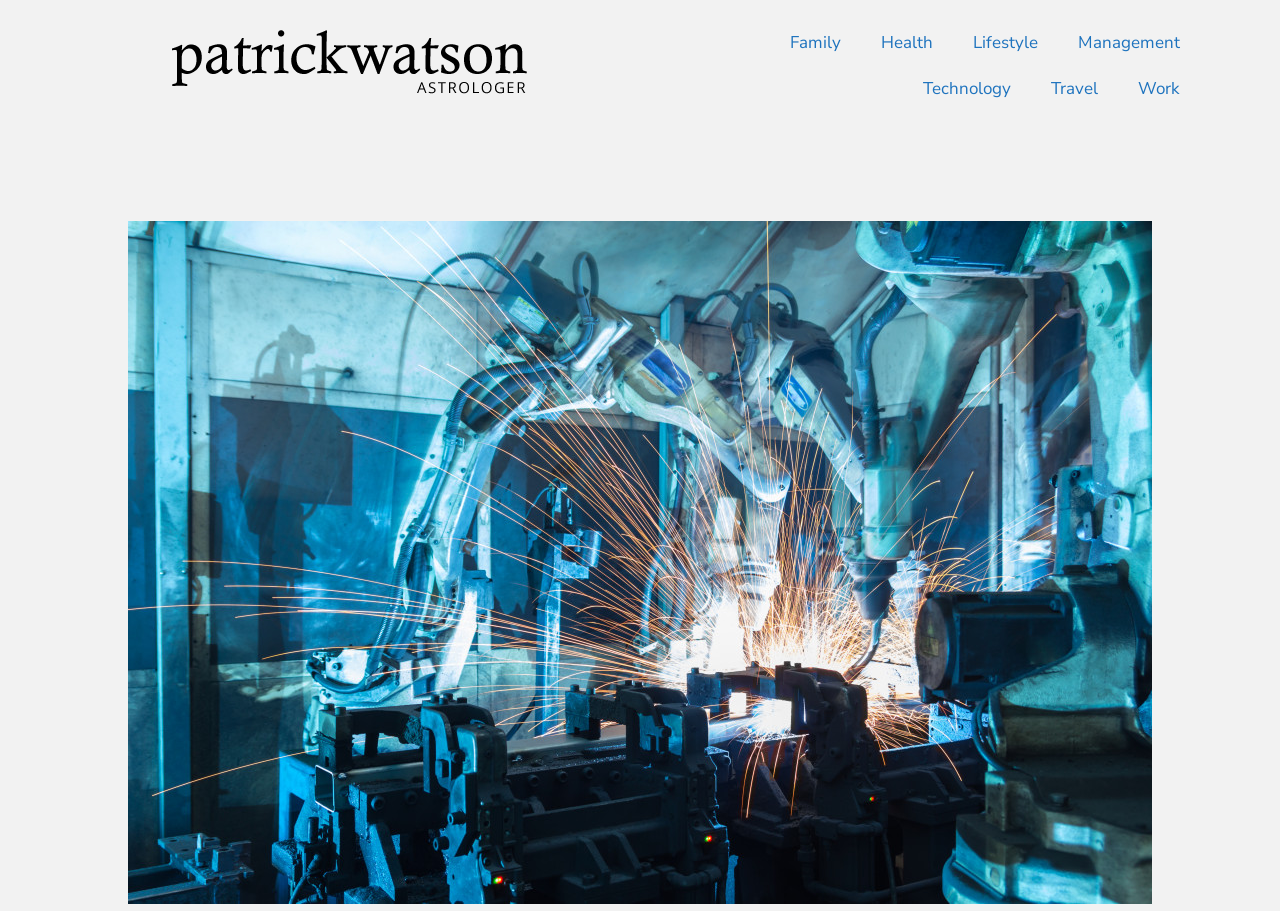Create an elaborate caption for the webpage.

The webpage is about the role of technology in the manufacturing industry, specifically how it can improve efficiency. At the top left corner, there is a logo of "Patrick Watson Astrologer" which is a clickable link. To the right of the logo, there are several navigation links, including "Family", "Health", "Lifestyle", "Management", "Technology", "Travel", and "Work", which are evenly spaced and aligned horizontally.

Below the navigation links, there is a large image that takes up most of the page, depicting welding robots used to manufacture auto parts in a factory. This image is the main visual element on the page, and it likely serves to illustrate the topic of technology in manufacturing.